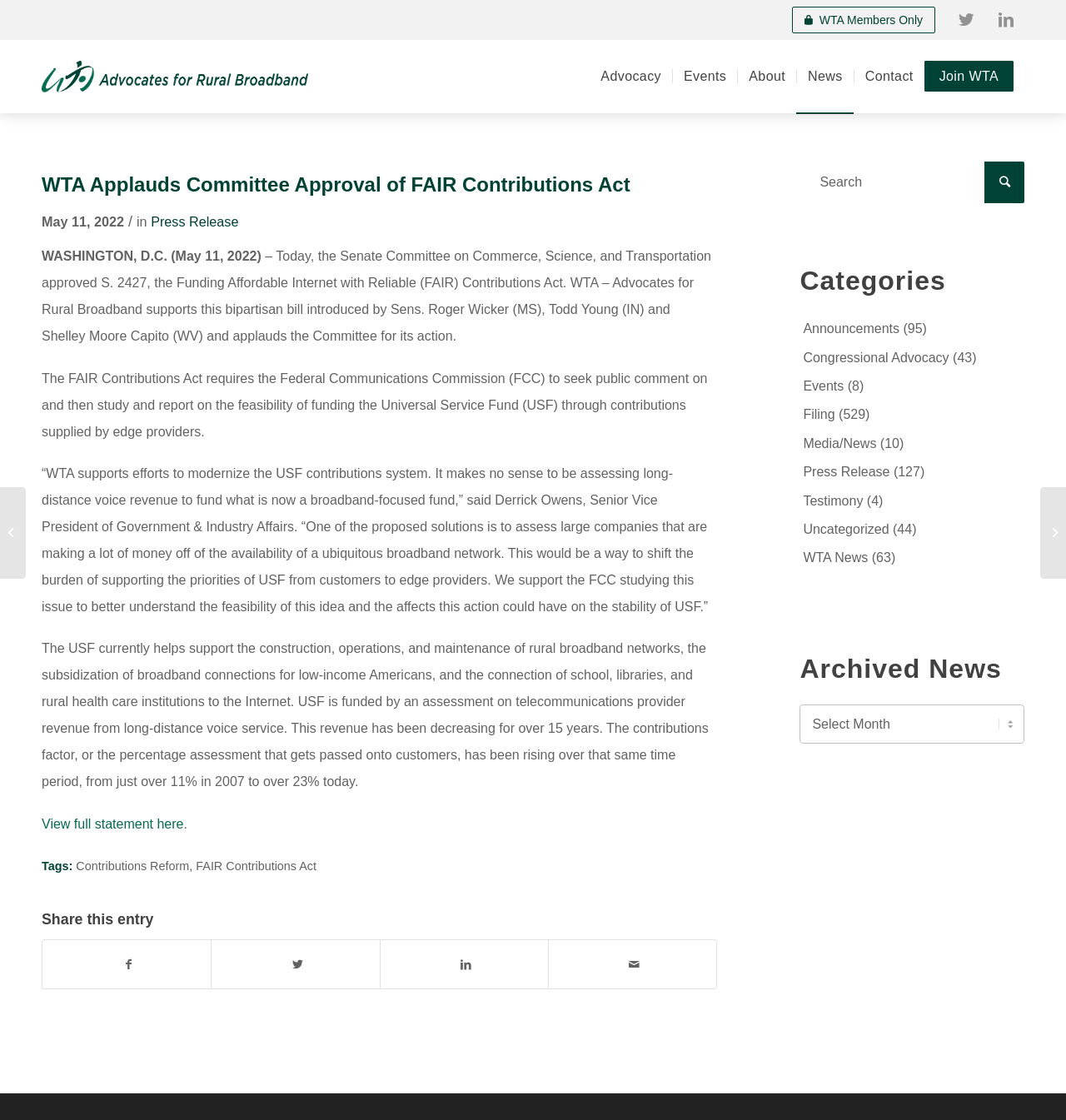Please locate the bounding box coordinates of the element that needs to be clicked to achieve the following instruction: "go to author's page". The coordinates should be four float numbers between 0 and 1, i.e., [left, top, right, bottom].

None